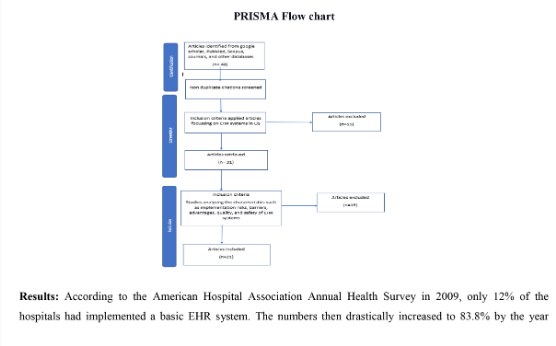What is the purpose of the PRISMA flowchart?
Please give a detailed and thorough answer to the question, covering all relevant points.

The PRISMA flowchart is used to effectively visualize the steps involved in the systematic review process of electronic health record (EHR) systems, including the number of articles initially identified, those excluded, and the final total that met the review criteria.